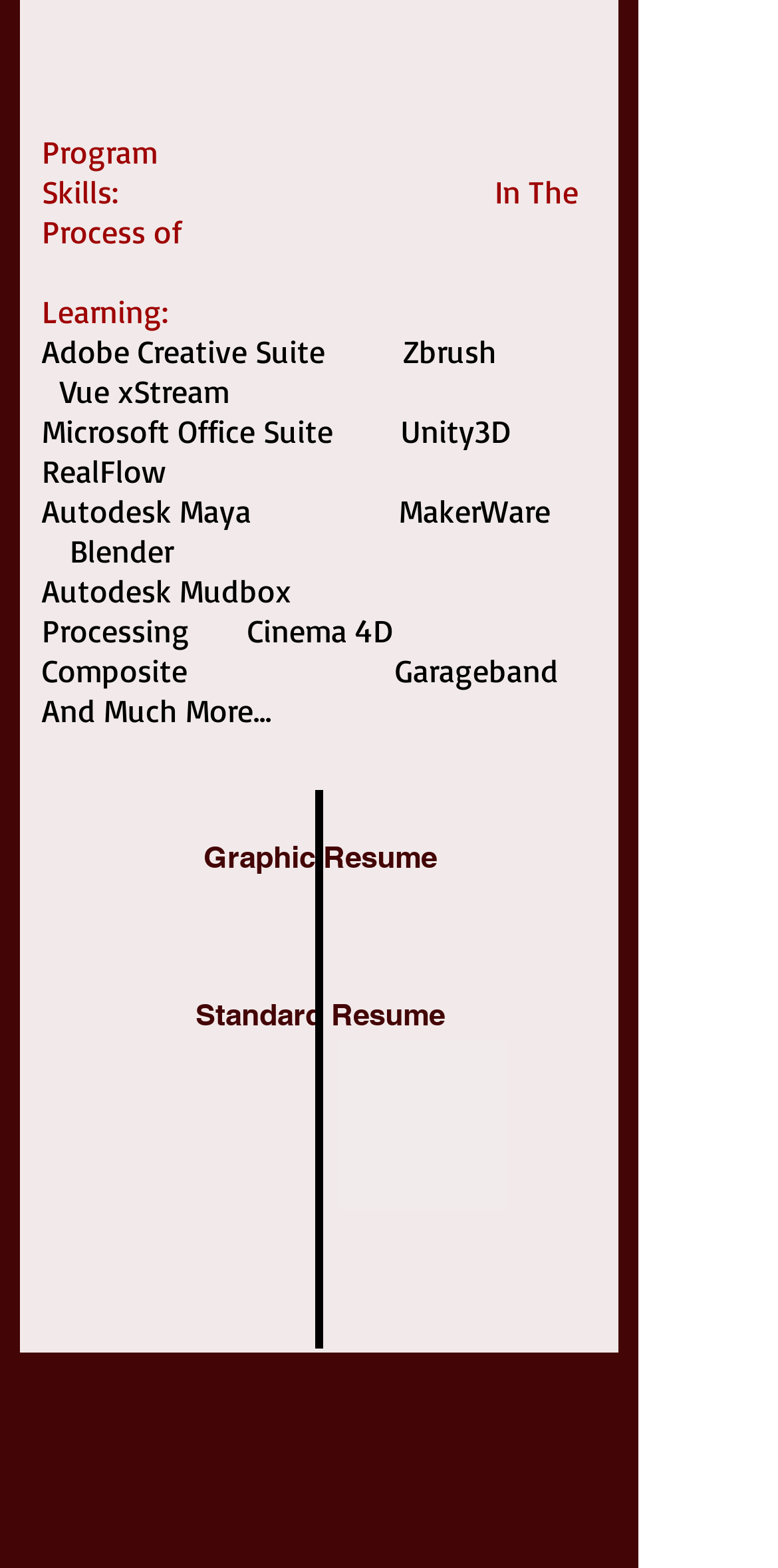How many links are available in the social bar?
Give a detailed explanation using the information visible in the image.

The social bar contains four links, which are Facebook, YouTube, Twitter, and LinkedIn, each represented by a clean icon.